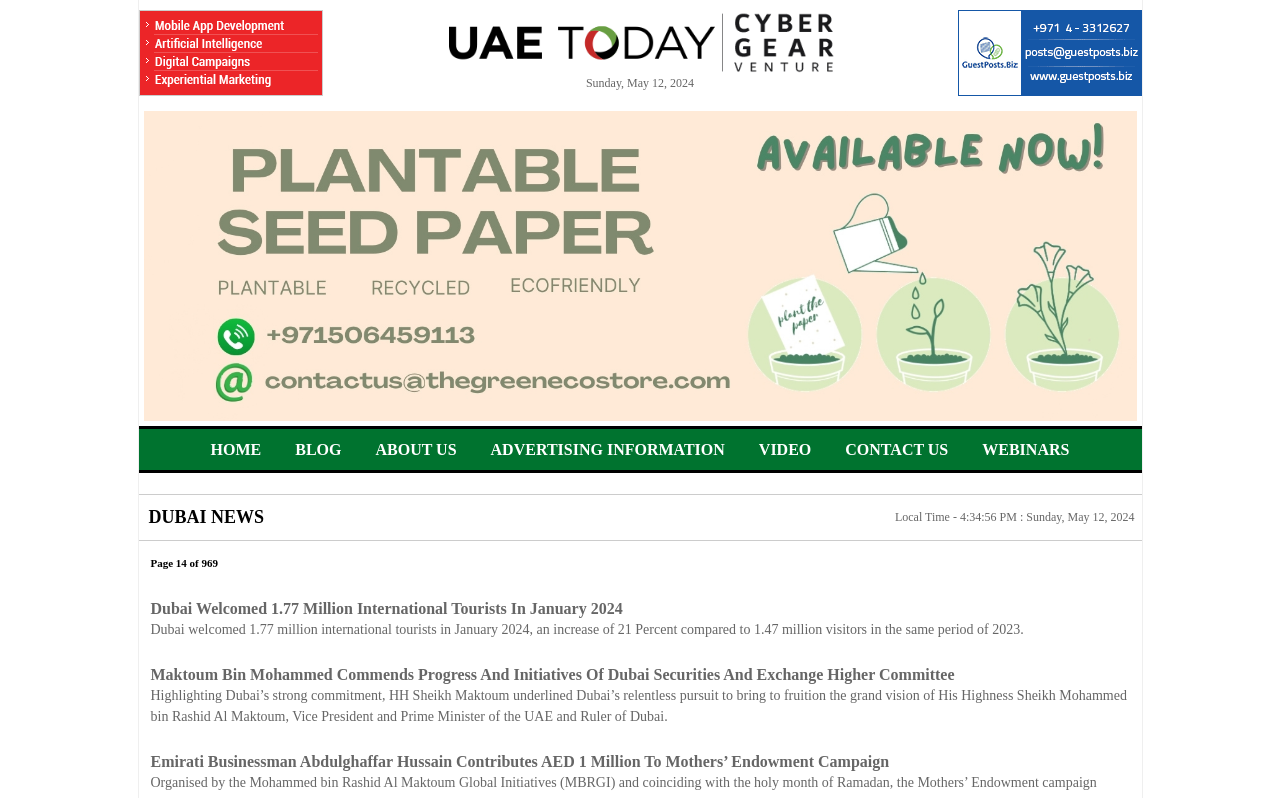Kindly provide the bounding box coordinates of the section you need to click on to fulfill the given instruction: "Check the 'WEBINARS' link".

[0.767, 0.553, 0.835, 0.574]